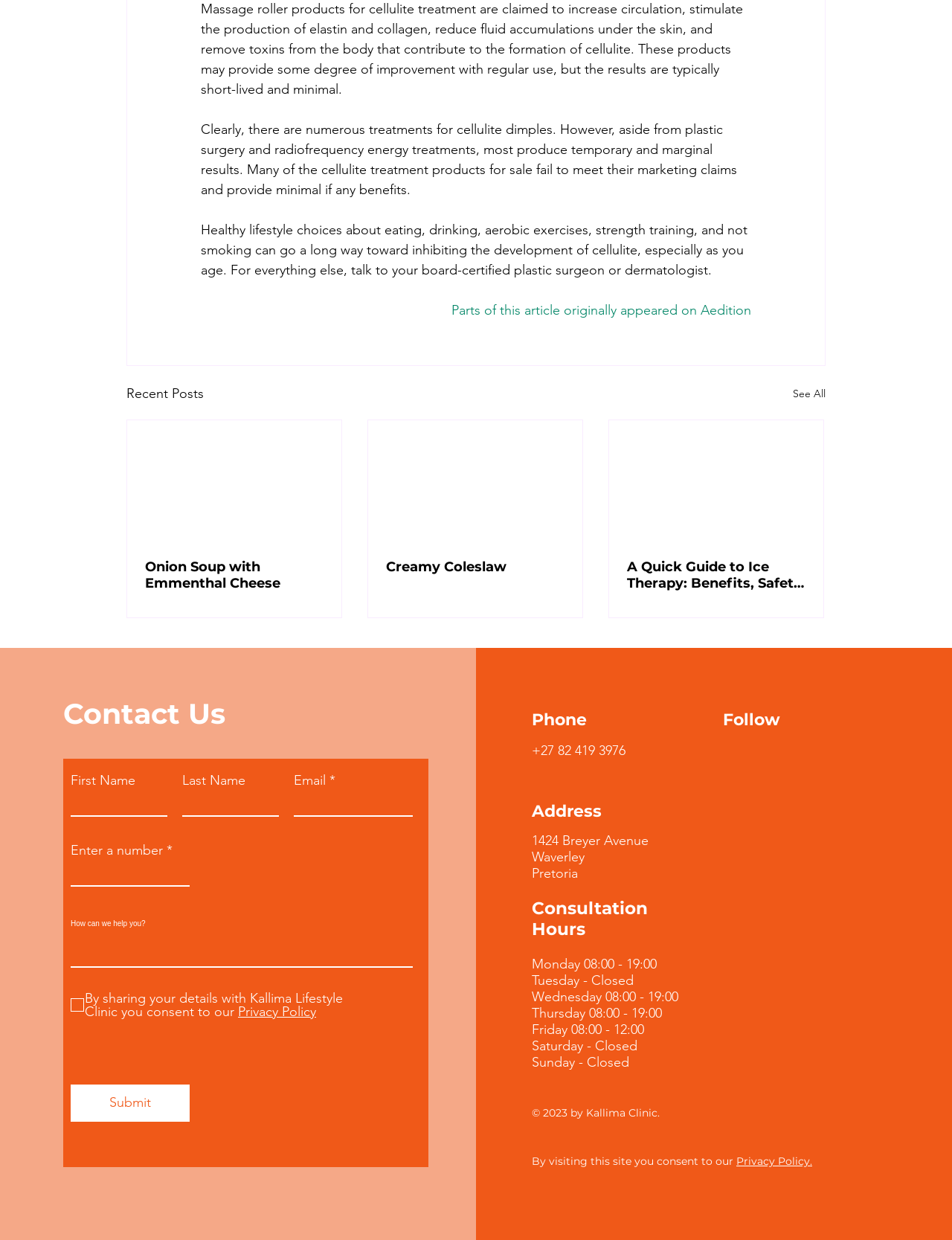Can you identify the bounding box coordinates of the clickable region needed to carry out this instruction: 'Click the 'Privacy Policy' link'? The coordinates should be four float numbers within the range of 0 to 1, stated as [left, top, right, bottom].

[0.25, 0.809, 0.332, 0.822]